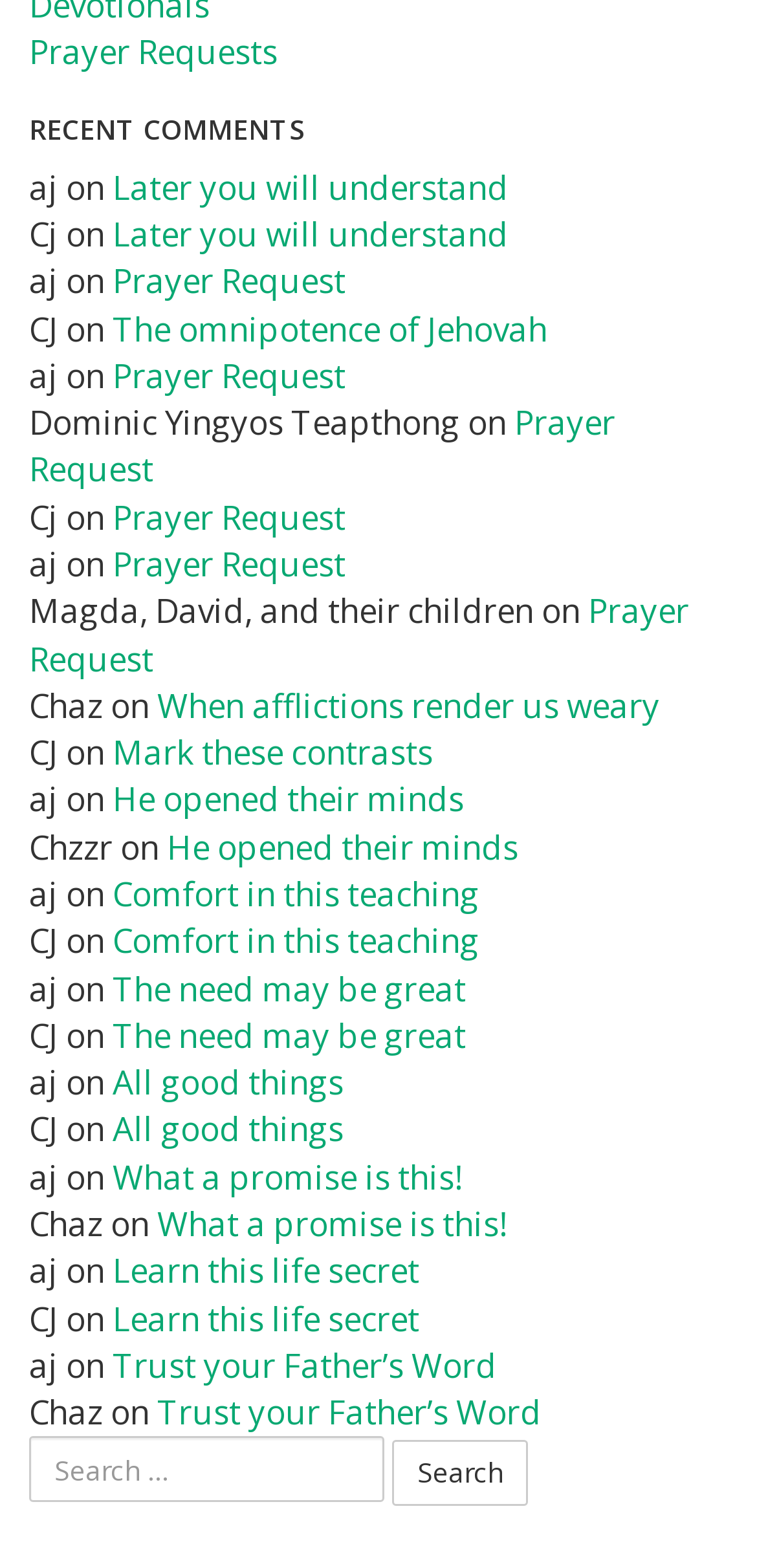Find the bounding box coordinates of the clickable element required to execute the following instruction: "Read 'Later you will understand'". Provide the coordinates as four float numbers between 0 and 1, i.e., [left, top, right, bottom].

[0.149, 0.105, 0.672, 0.133]